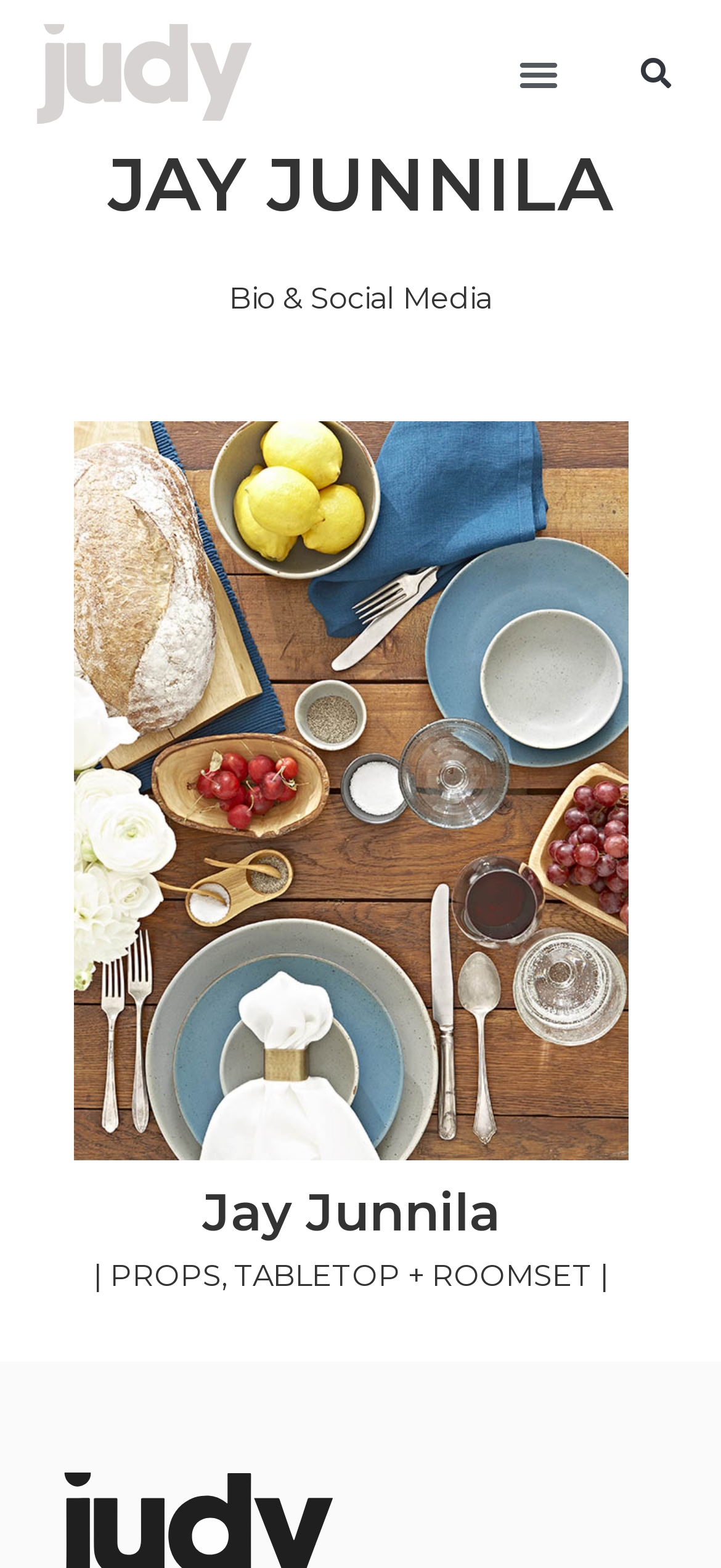Given the element description "parent_node: The Secret Life", identify the bounding box of the corresponding UI element.

None